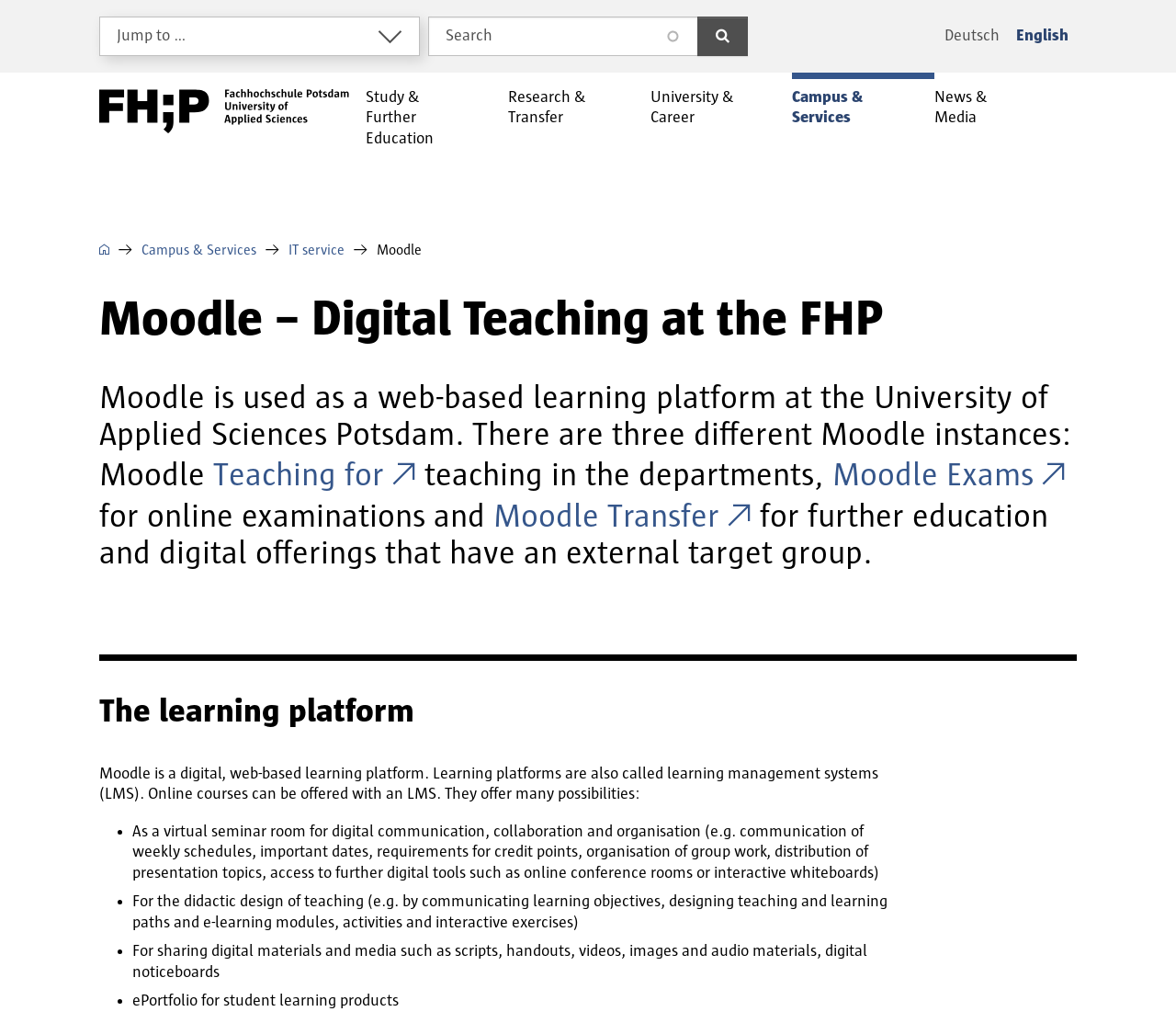Give a comprehensive overview of the webpage, including key elements.

The webpage is about Moodle, a web-based learning platform used at the University of Applied Sciences Potsdam. At the top, there is a navigation menu with a "Jump to" button, a search bar, and language options for Deutsch and English. Below the navigation menu, there is a prominent link to the "Home" page, accompanied by an image.

The main content area is divided into sections. The first section has a heading "Moodle – Digital Teaching at the FHP" and a paragraph of text that explains the three different Moodle instances: Moodle Teaching, Moodle Exams, and Moodle Transfer. Each instance has a corresponding link.

Below this section, there is a heading "The learning platform" and a lengthy paragraph that describes Moodle as a digital, web-based learning platform. This is followed by a list of bullet points that outline the possibilities offered by Moodle, including virtual seminar rooms, didactic design of teaching, sharing digital materials, and ePortfolio for student learning products.

Throughout the page, there are several links to different sections and instances of Moodle, as well as a navigation menu at the top that provides access to various parts of the website, including "Study & Further Education", "Research & Transfer", "University & Career", "Campus & Services", and "News & Media".